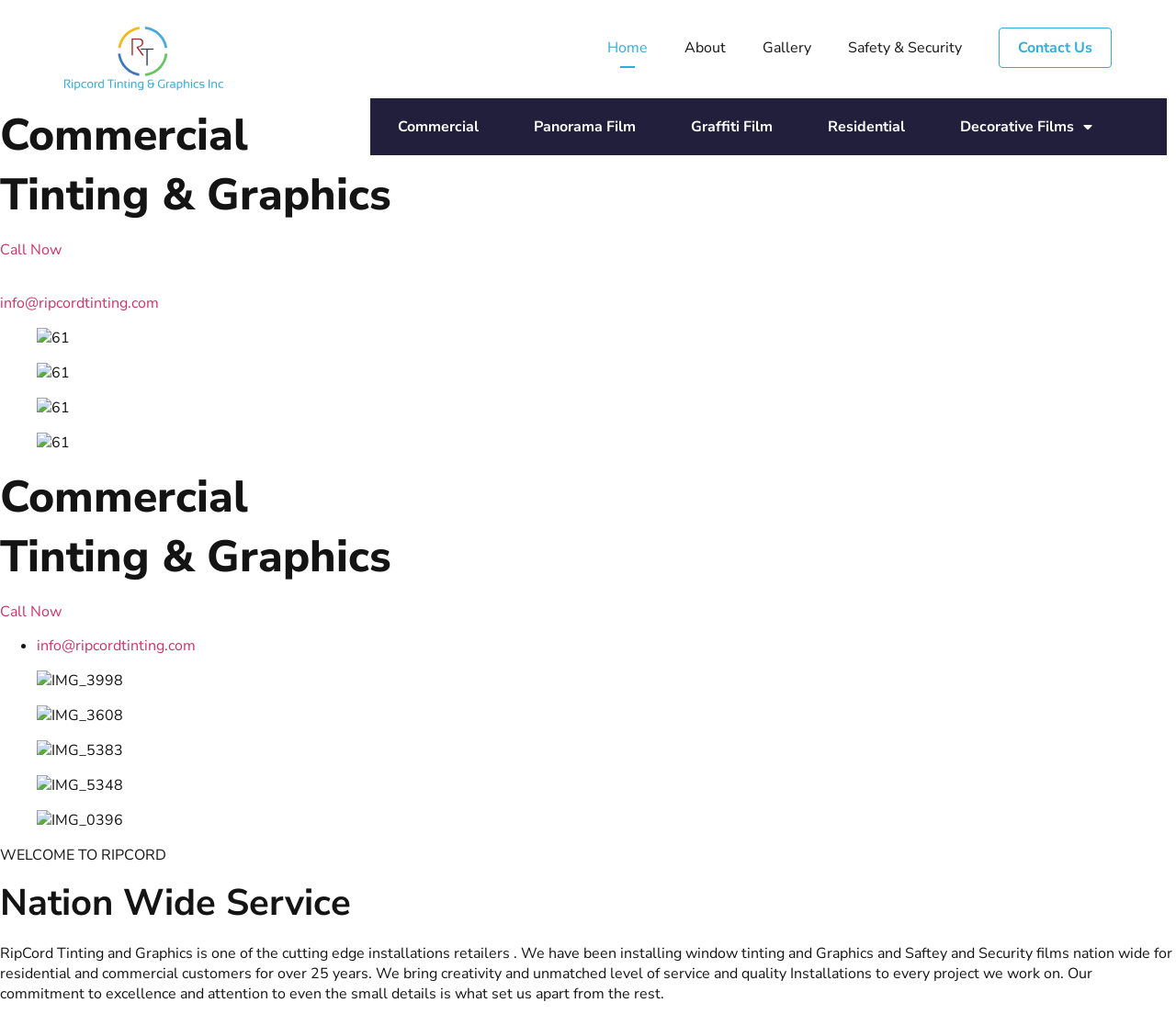Locate and generate the text content of the webpage's heading.

Commercial
Tinting & Graphics